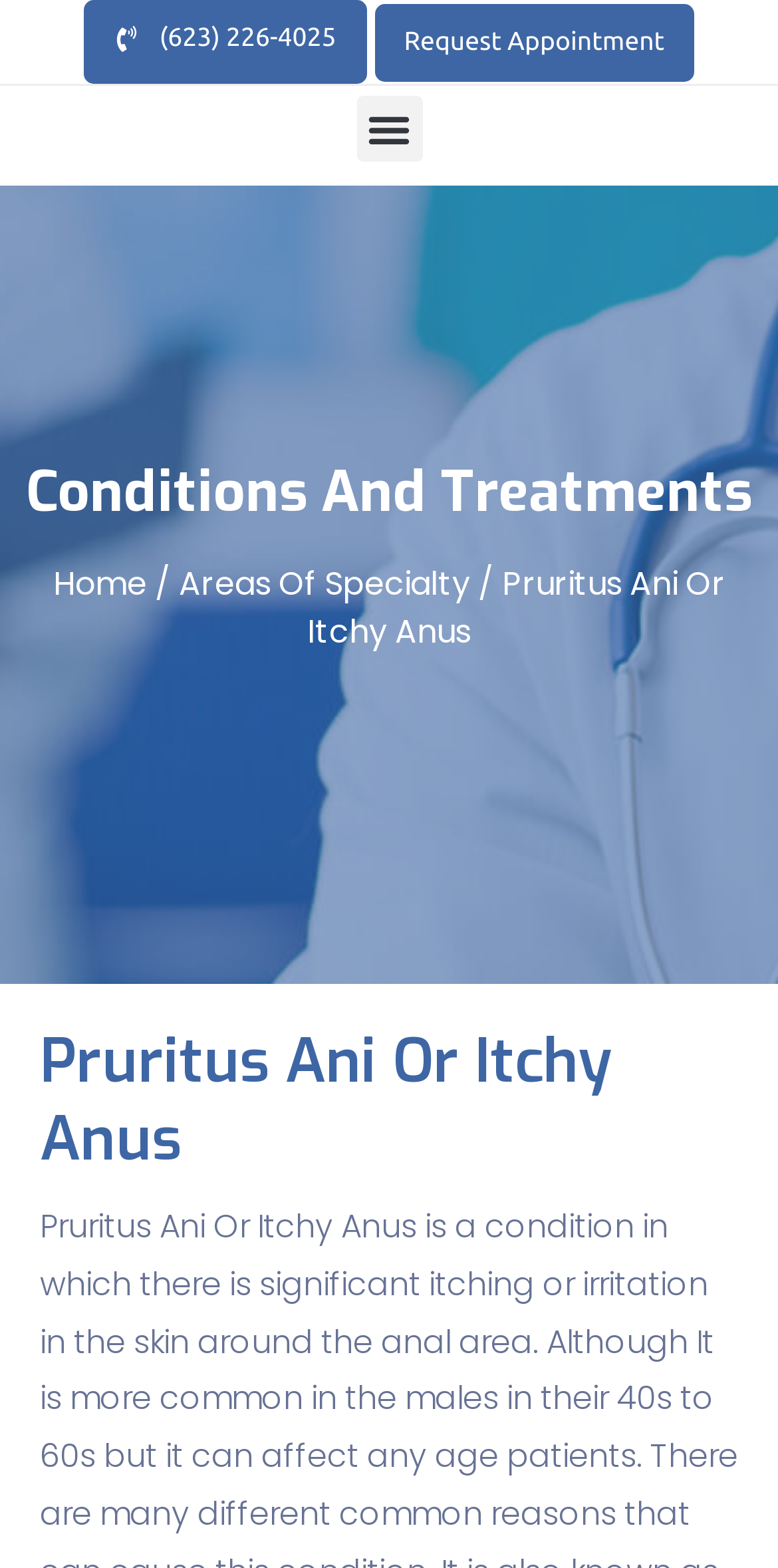Locate the bounding box of the UI element with the following description: "Menu".

[0.458, 0.061, 0.542, 0.103]